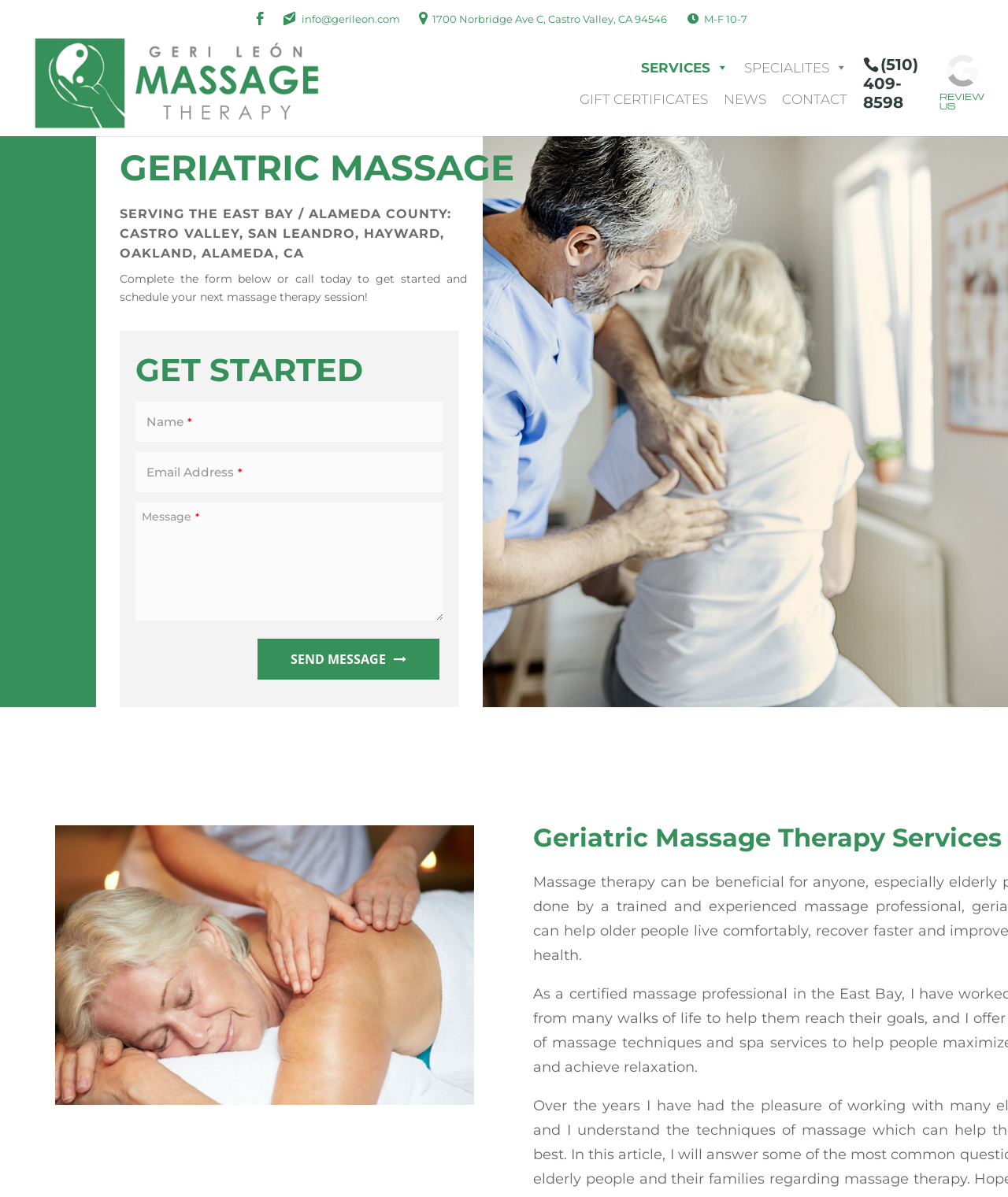What areas does Geri Leon's massage therapy service cover?
Please provide a comprehensive answer based on the visual information in the image.

I found the service area by reading the heading 'SERVING THE EAST BAY / ALAMEDA COUNTY: CASTRO VALLEY, SAN LEANDRO, HAYWARD, OAKLAND, ALAMEDA, CA' on the webpage.